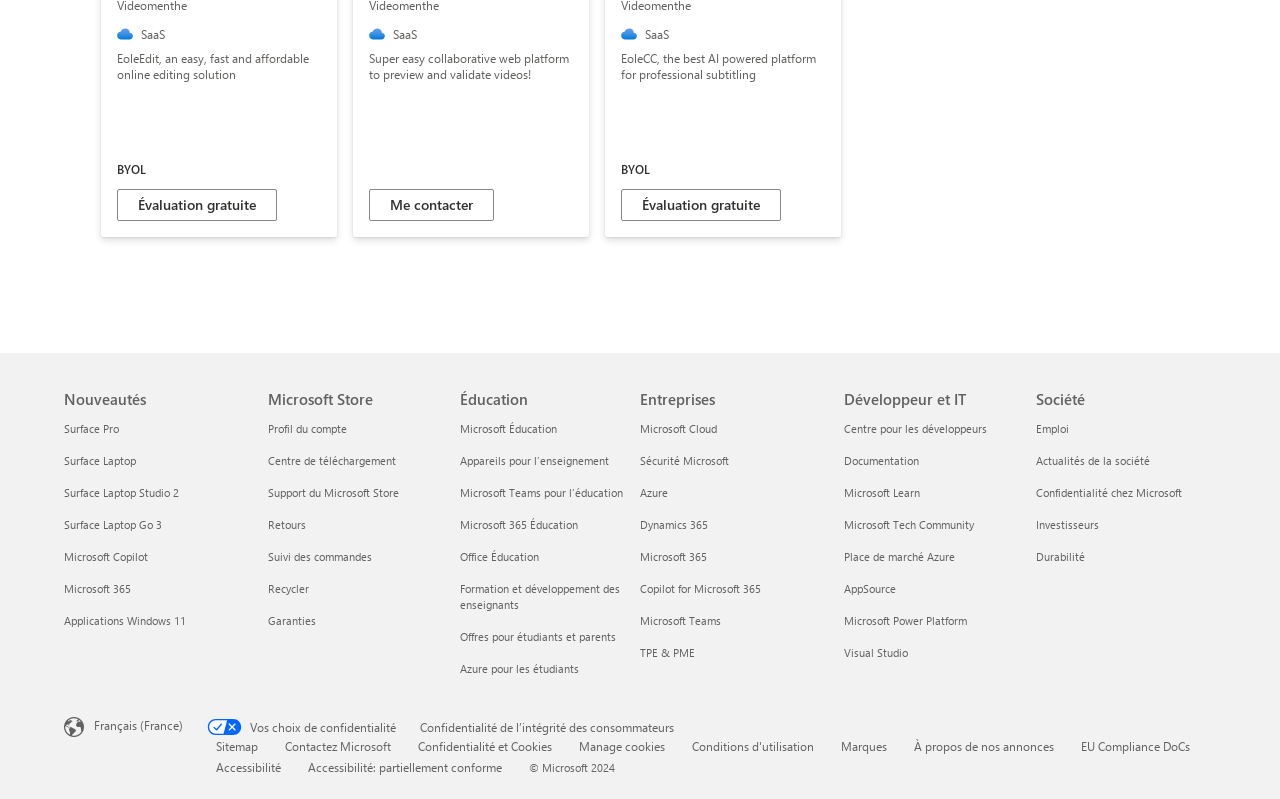Determine the bounding box coordinates of the section to be clicked to follow the instruction: "Contact Microsoft". The coordinates should be given as four float numbers between 0 and 1, formatted as [left, top, right, bottom].

[0.223, 0.924, 0.305, 0.944]